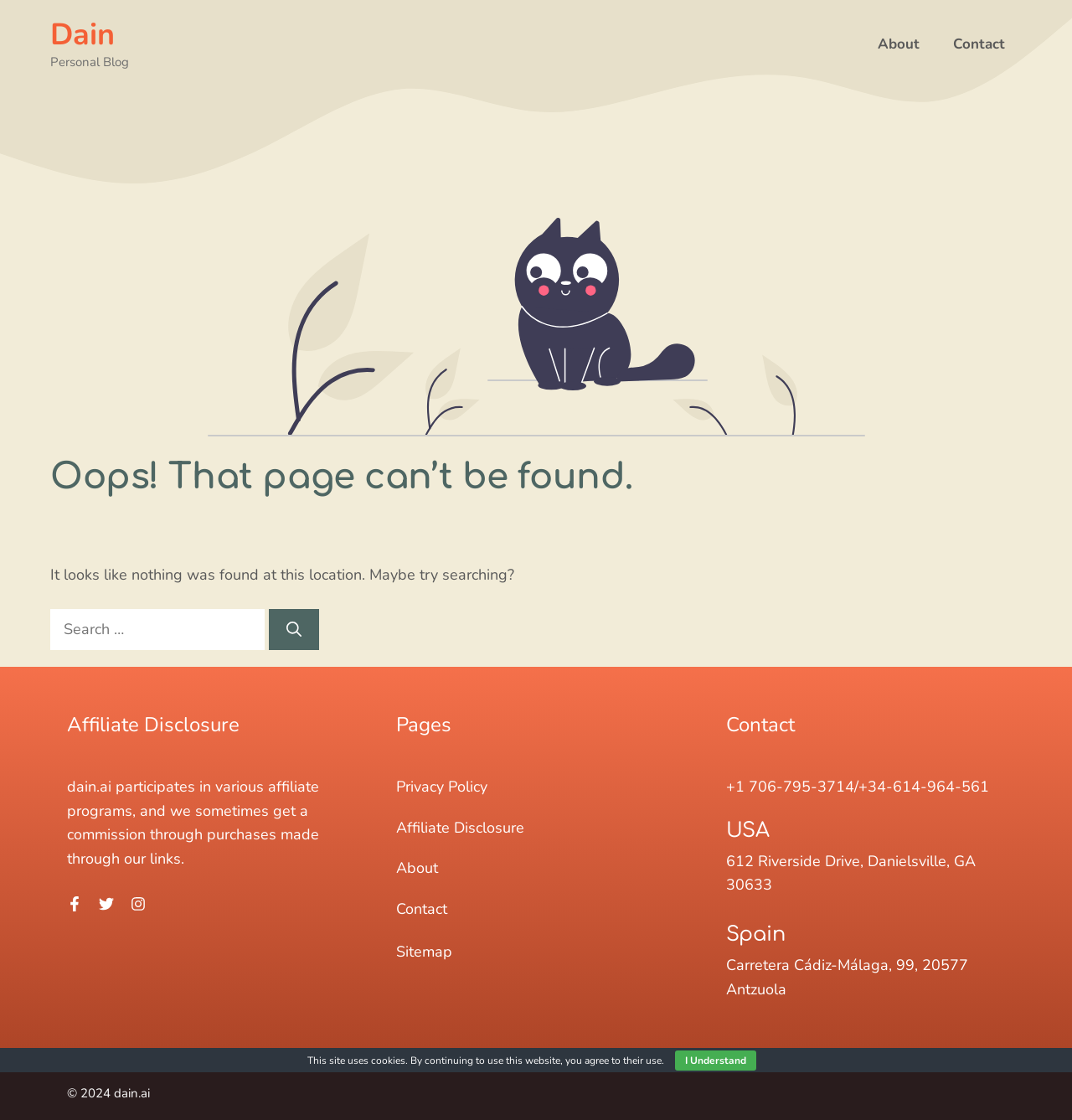Please provide a detailed answer to the question below by examining the image:
What is the error message displayed on the page?

The error message is displayed in a heading element within the main content section, indicating that the page was not found.